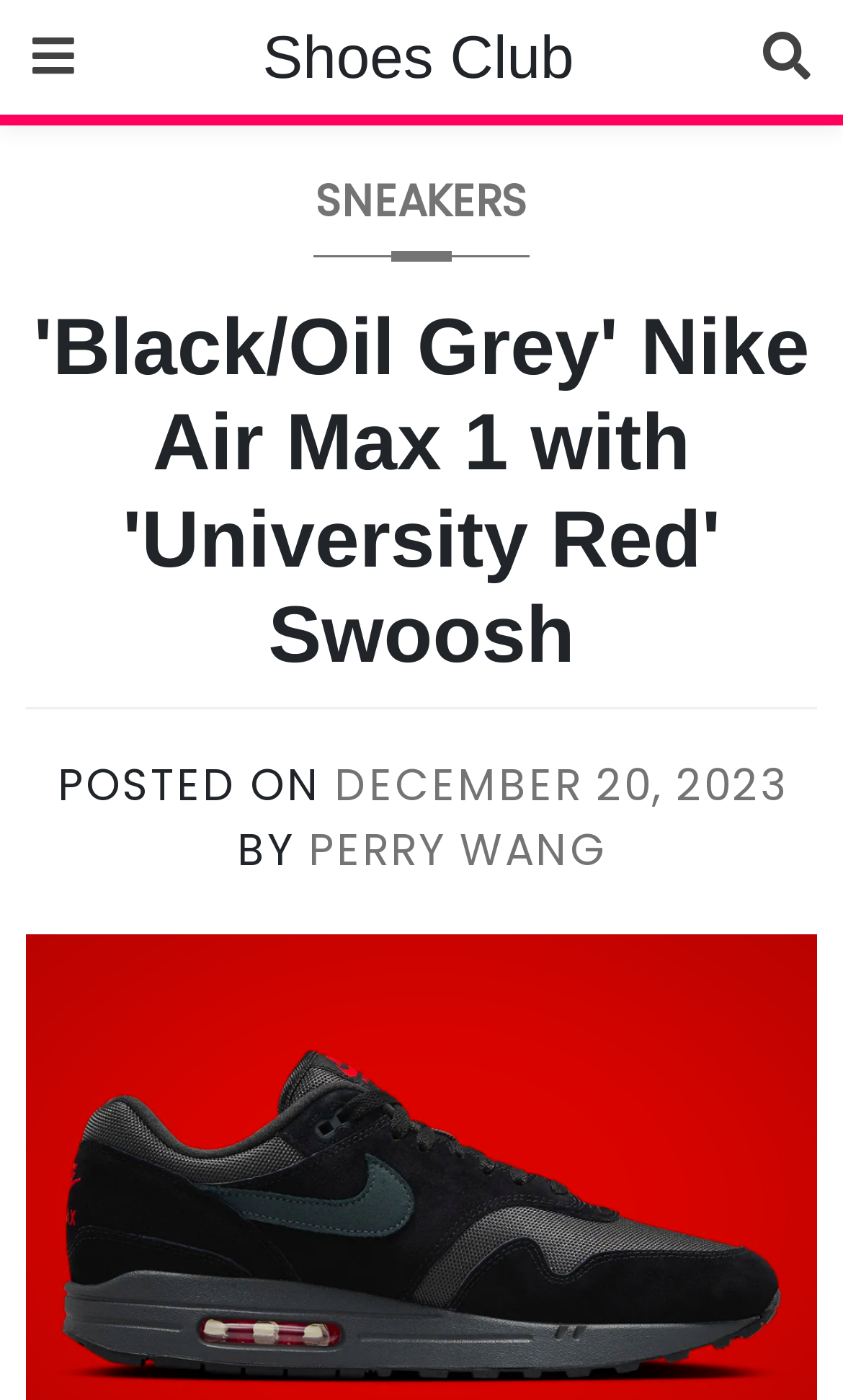Please answer the following question using a single word or phrase: 
Who is the author of the post?

PERRY WANG